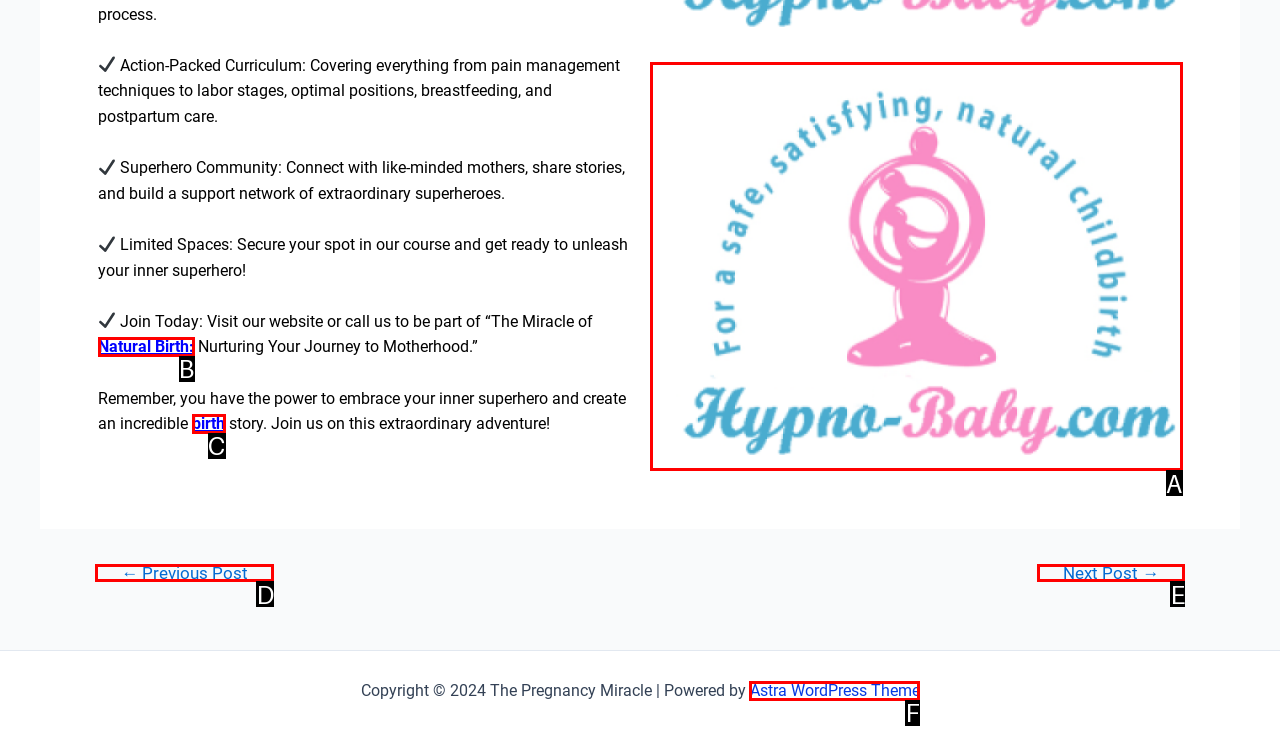Using the description: birth, find the corresponding HTML element. Provide the letter of the matching option directly.

C